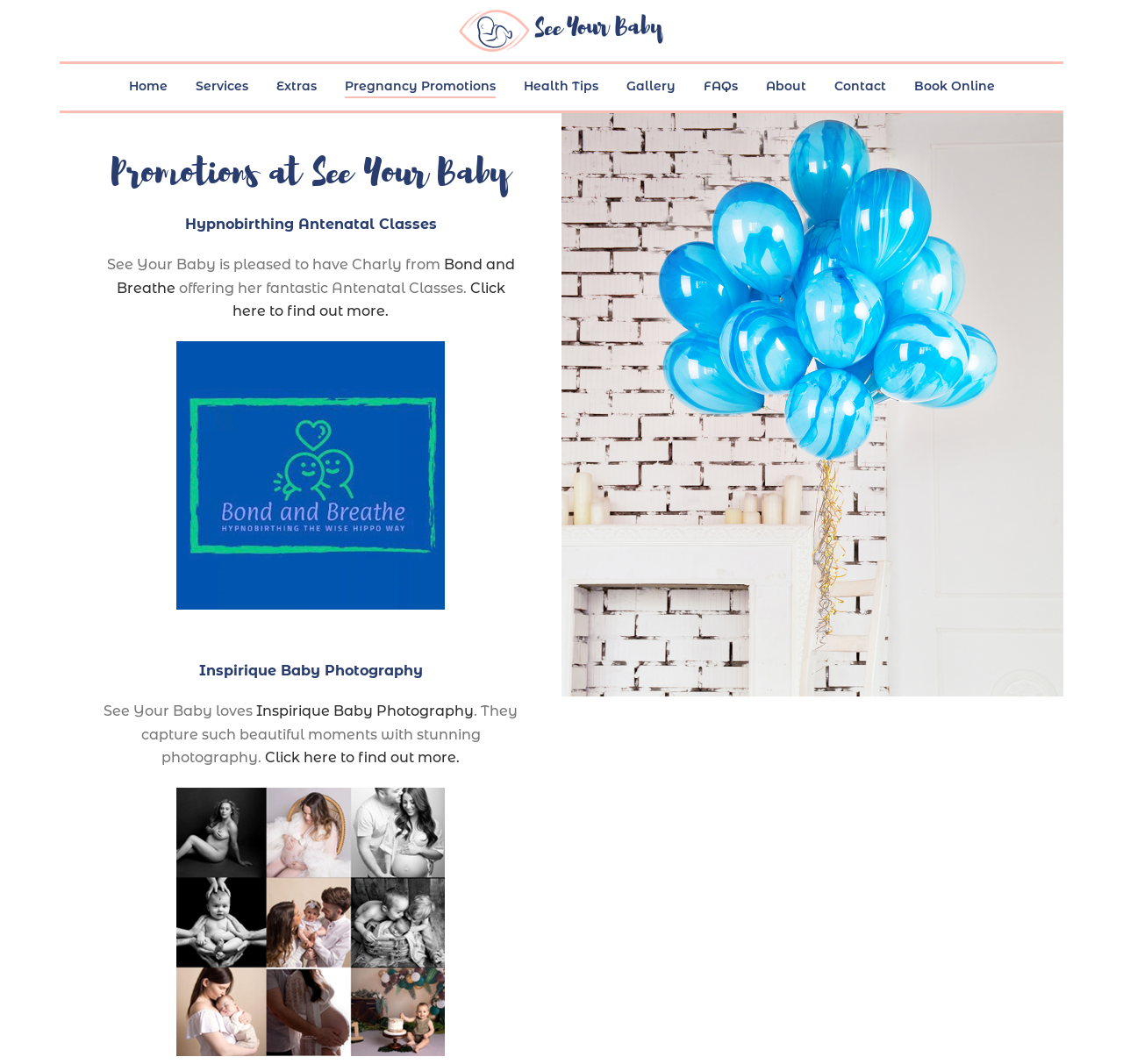Please locate the bounding box coordinates of the element that should be clicked to achieve the given instruction: "Book Online".

[0.801, 0.06, 0.898, 0.104]